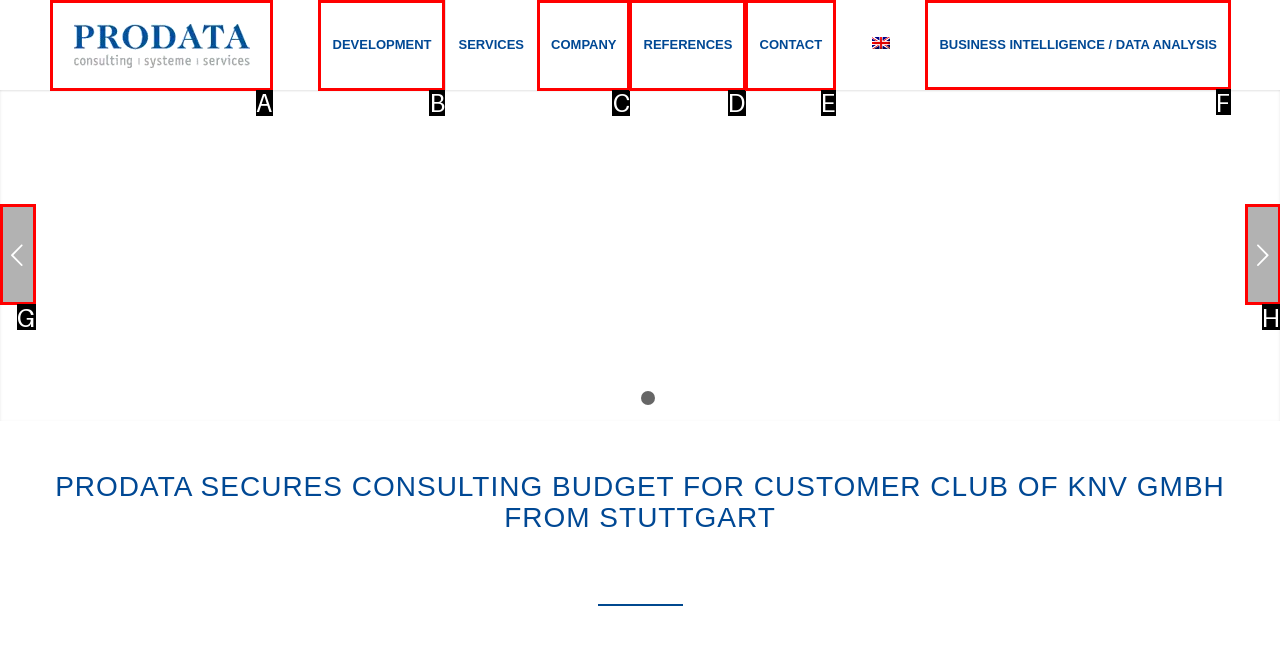From the given options, tell me which letter should be clicked to complete this task: Search for something
Answer with the letter only.

None